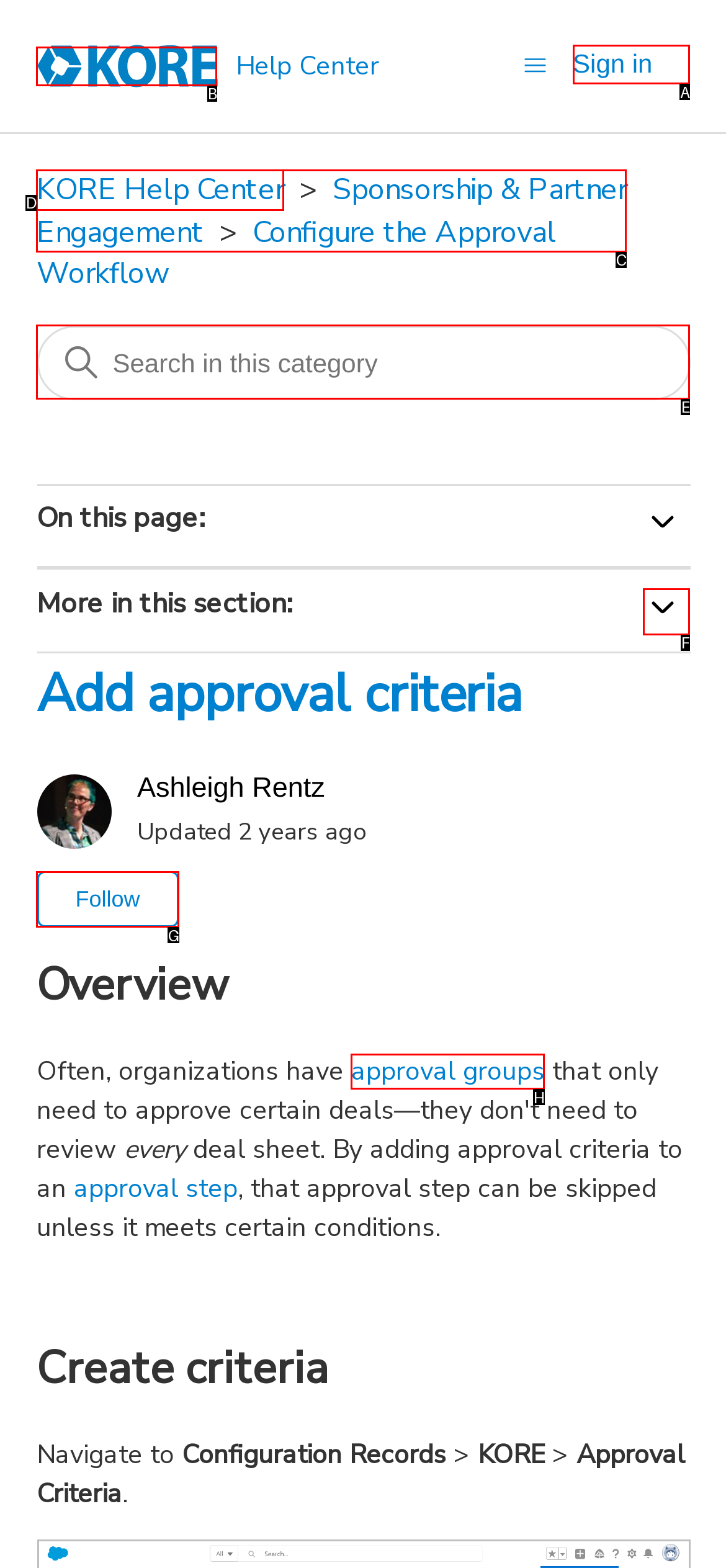Find the UI element described as: parent_node: More in this section:
Reply with the letter of the appropriate option.

F